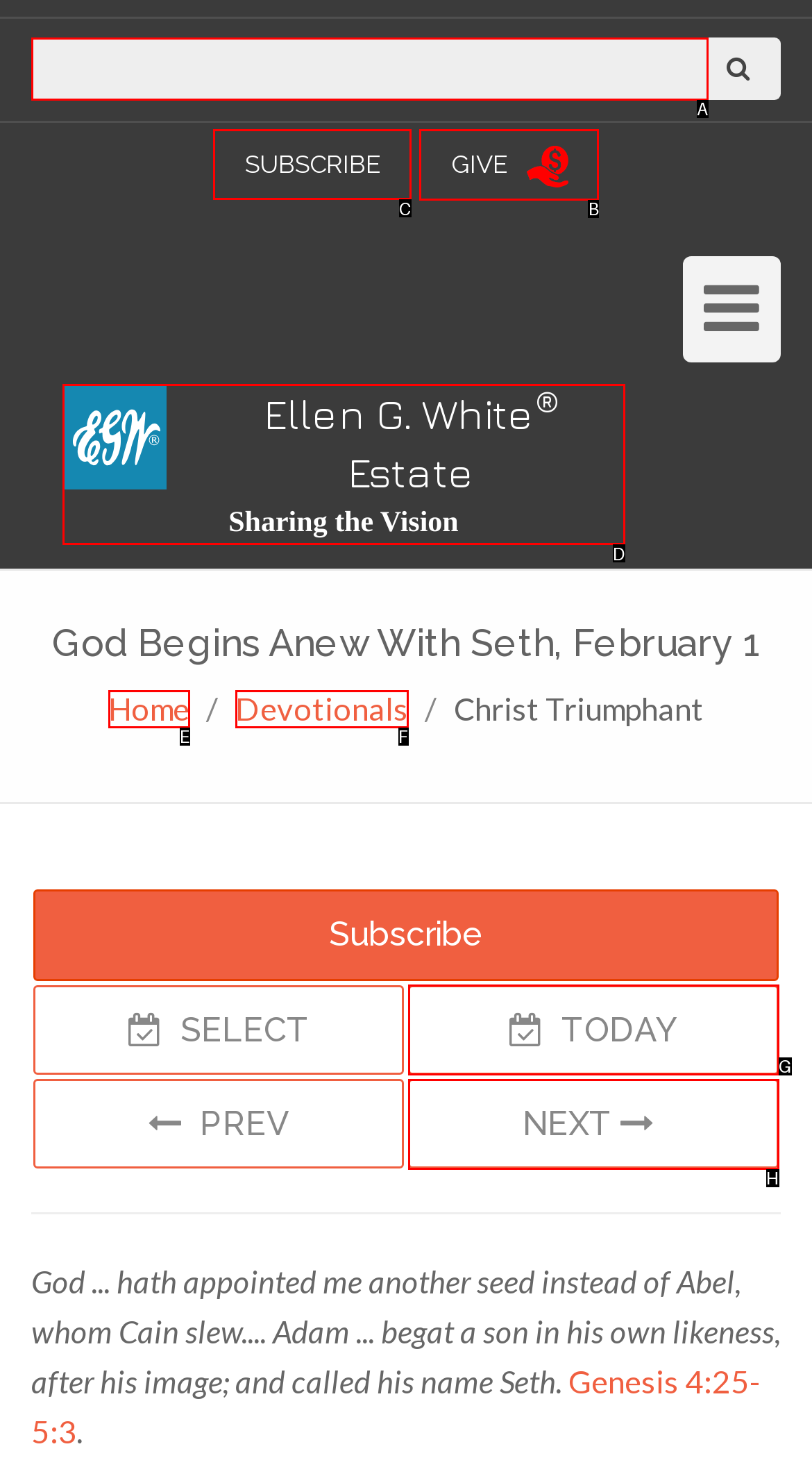Choose the UI element to click on to achieve this task: Subscribe to the daily devotional. Reply with the letter representing the selected element.

C